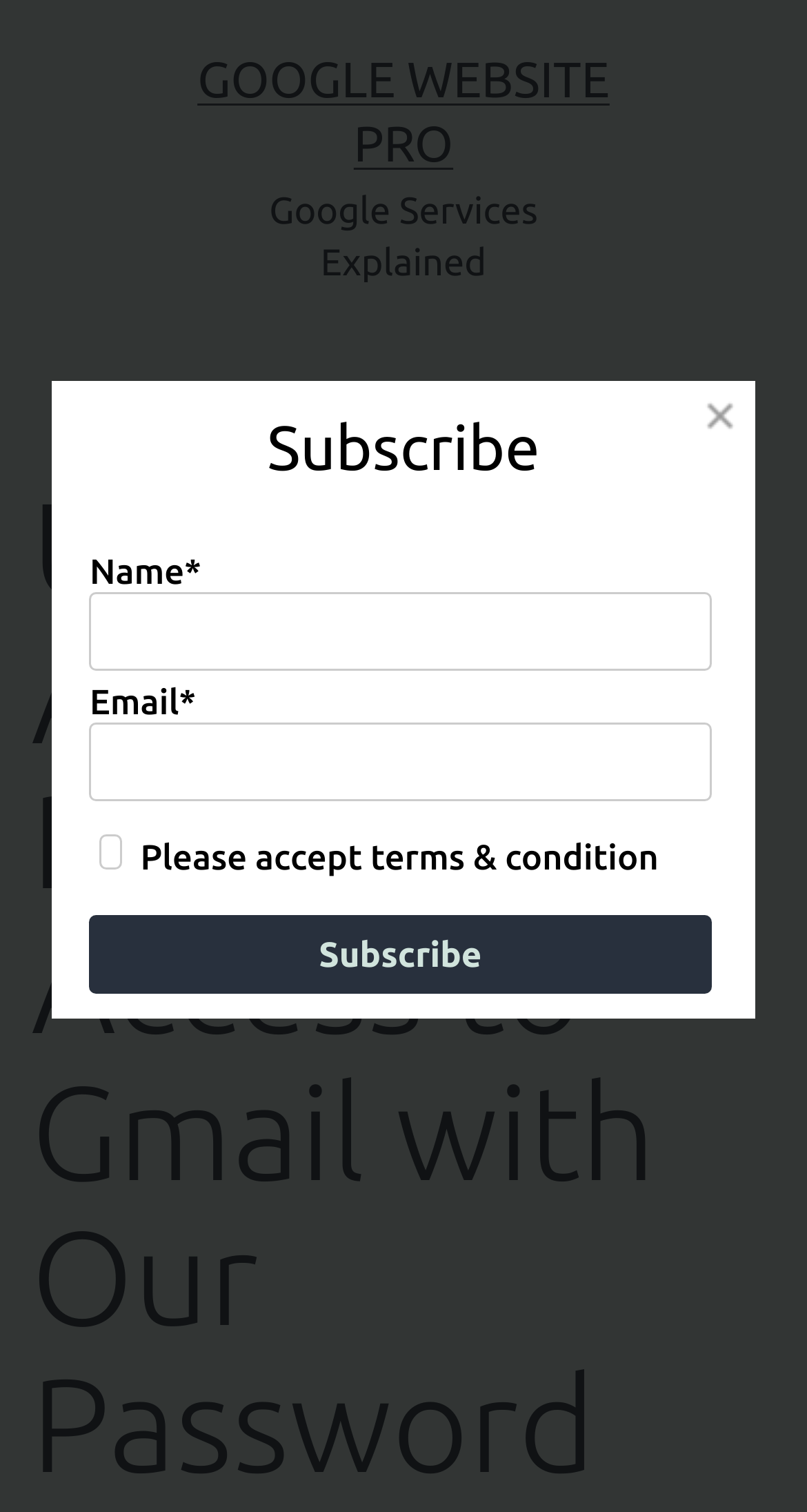What is the topic of the webpage besides password recovery?
Please respond to the question with a detailed and informative answer.

The StaticText element with ID 49 has a text content of 'Google Services Explained', which suggests that the webpage is also discussing or explaining Google services in addition to password recovery.